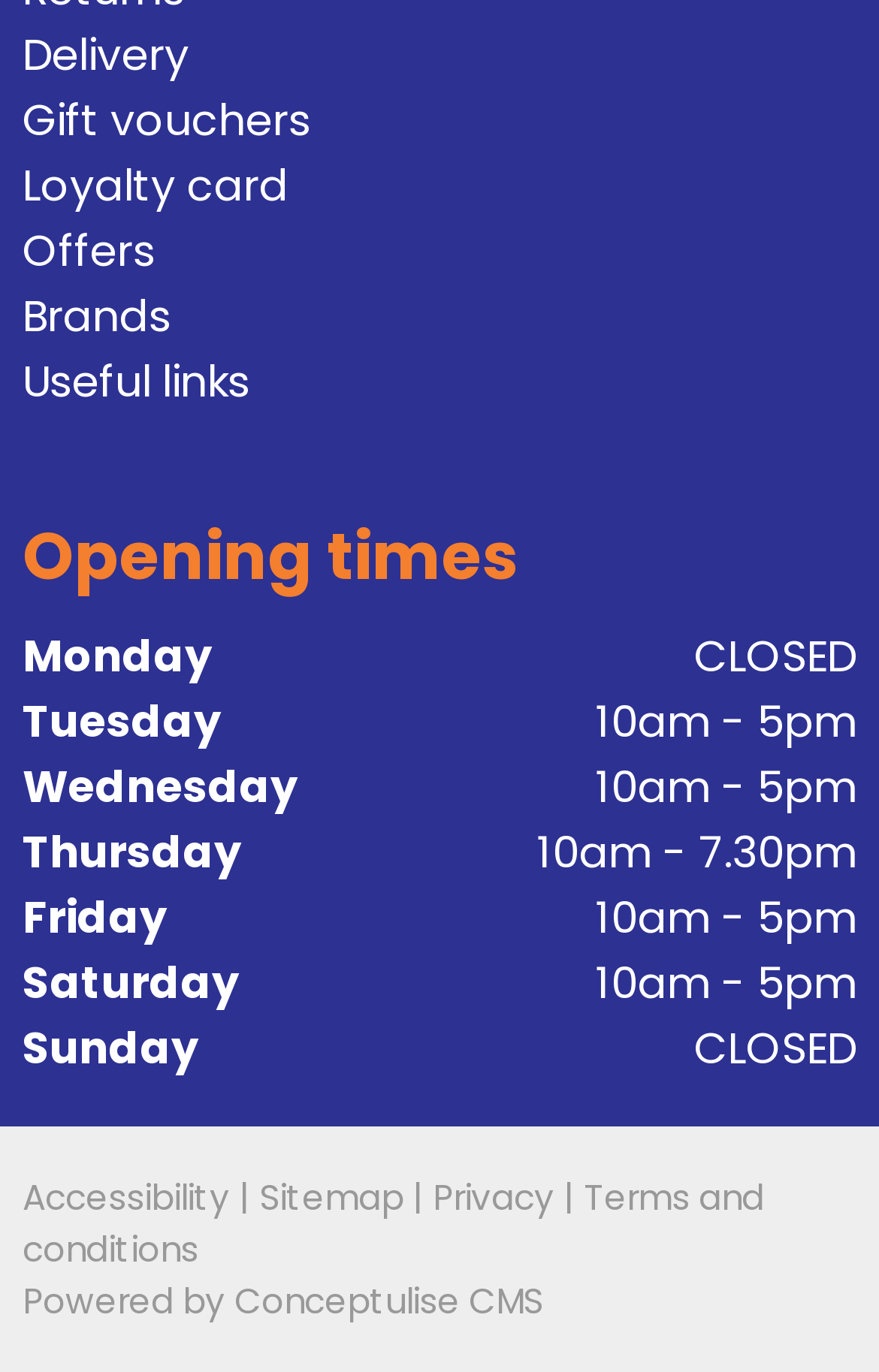Please identify the coordinates of the bounding box that should be clicked to fulfill this instruction: "Check opening times".

[0.026, 0.382, 0.974, 0.43]